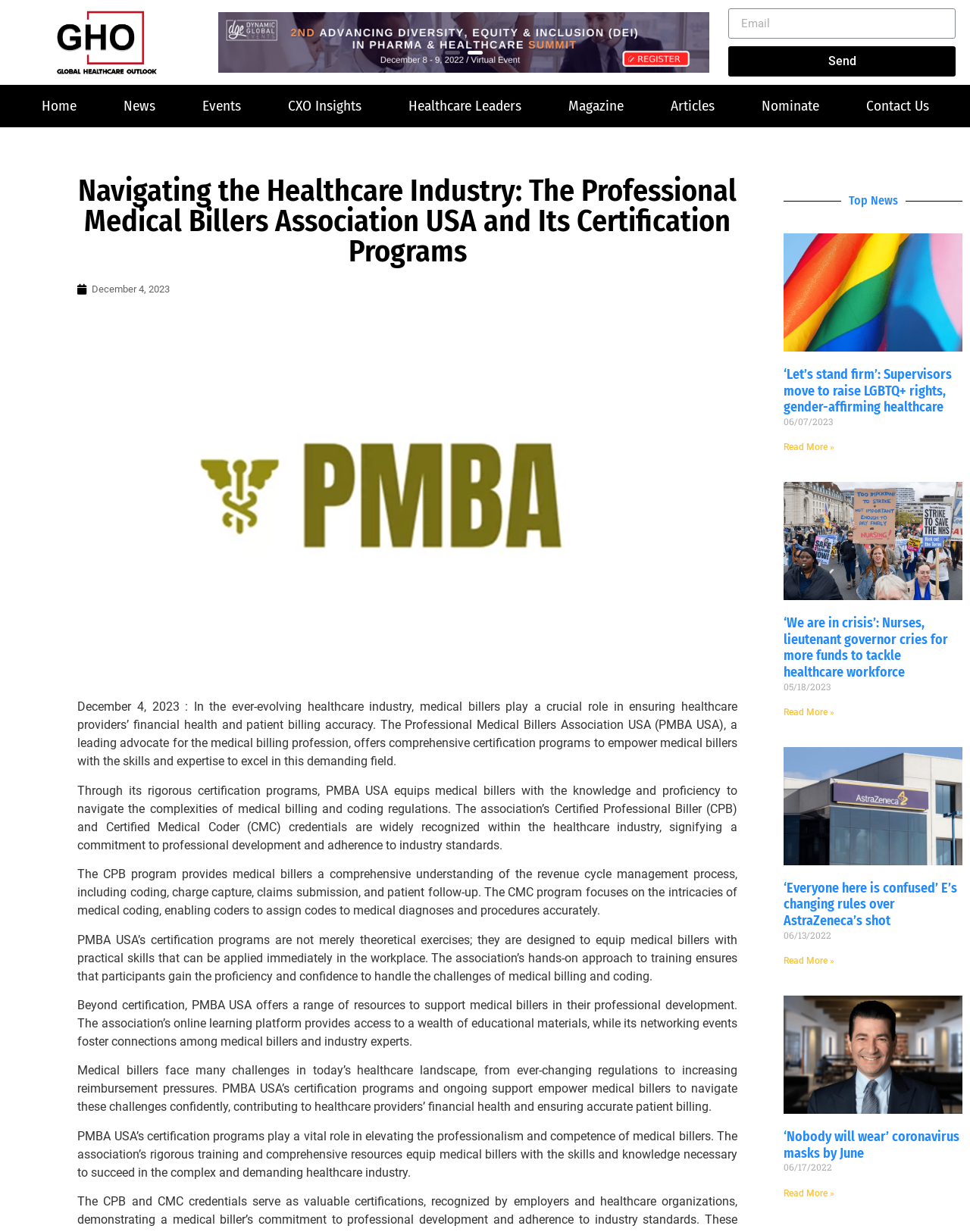Determine the heading of the webpage and extract its text content.

Navigating the Healthcare Industry: The Professional Medical Billers Association USA and Its Certification Programs